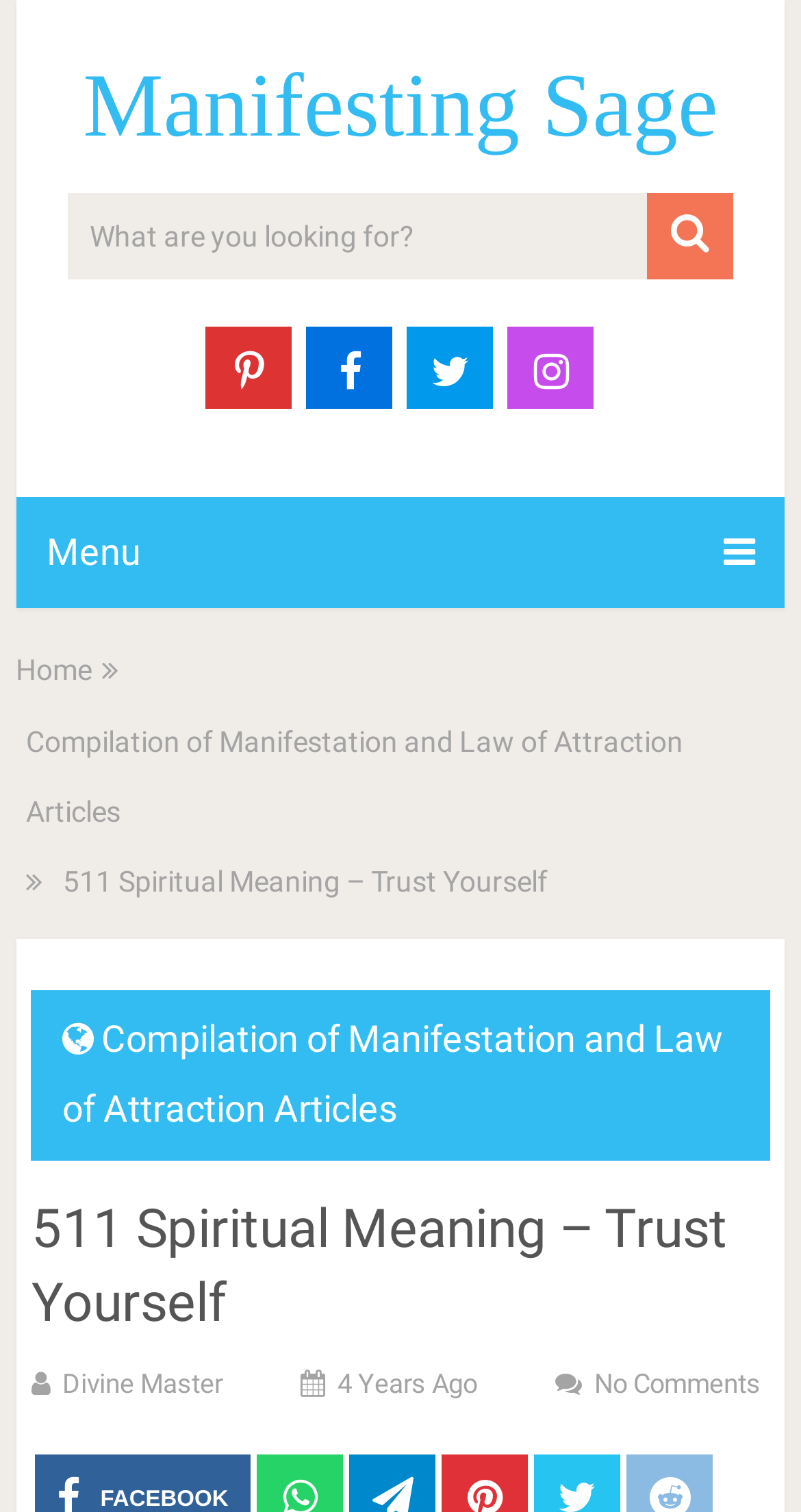Mark the bounding box of the element that matches the following description: "No Comments".

[0.742, 0.905, 0.949, 0.926]